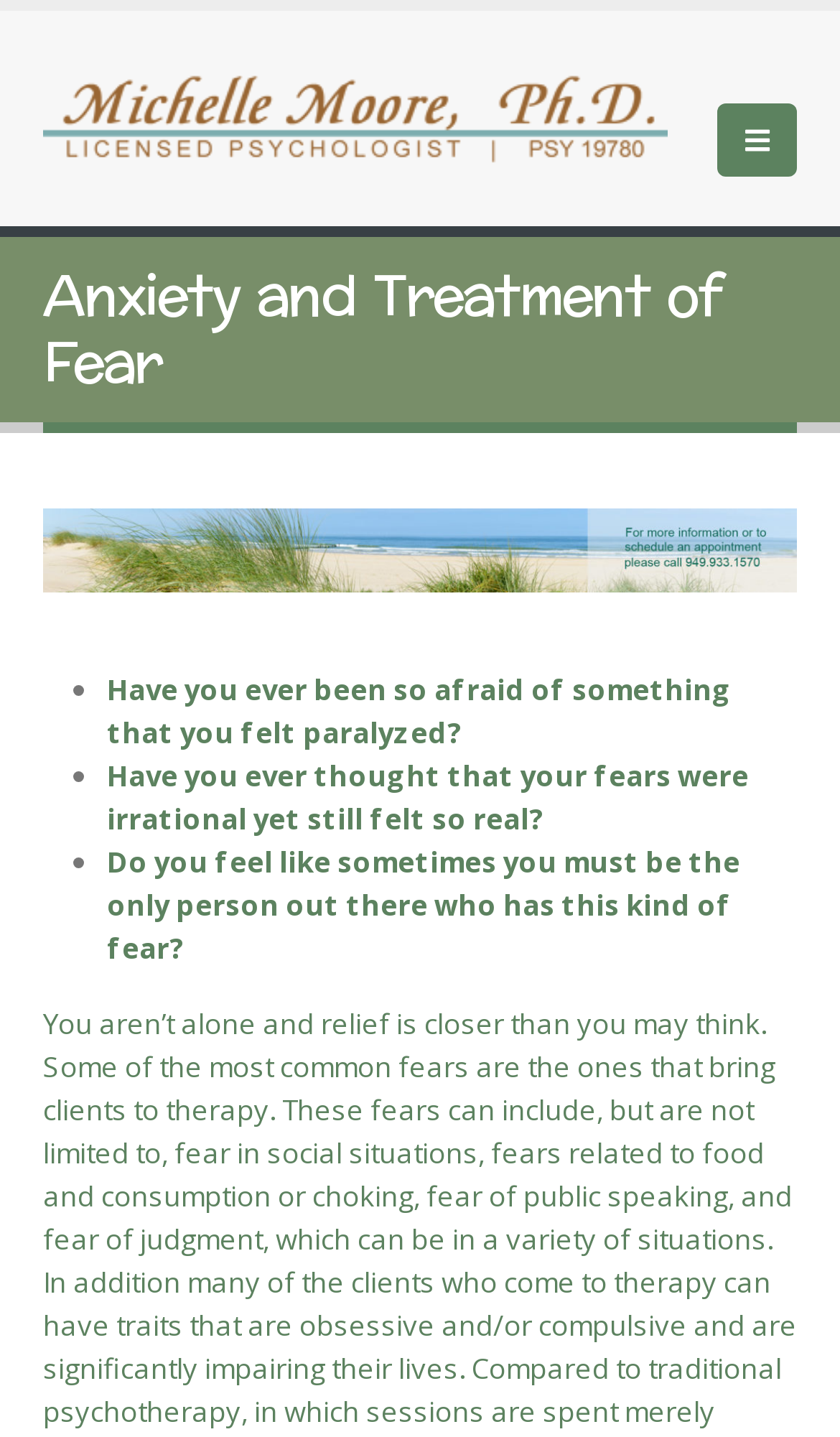What is the name of the person associated with this webpage?
Please ensure your answer to the question is detailed and covers all necessary aspects.

I found the name 'Michelle Moore phd' by looking at the link element with the text 'Michelle Moore phd' which is a child of the LayoutTable element. This suggests that Michelle Moore phd is the person associated with this webpage.